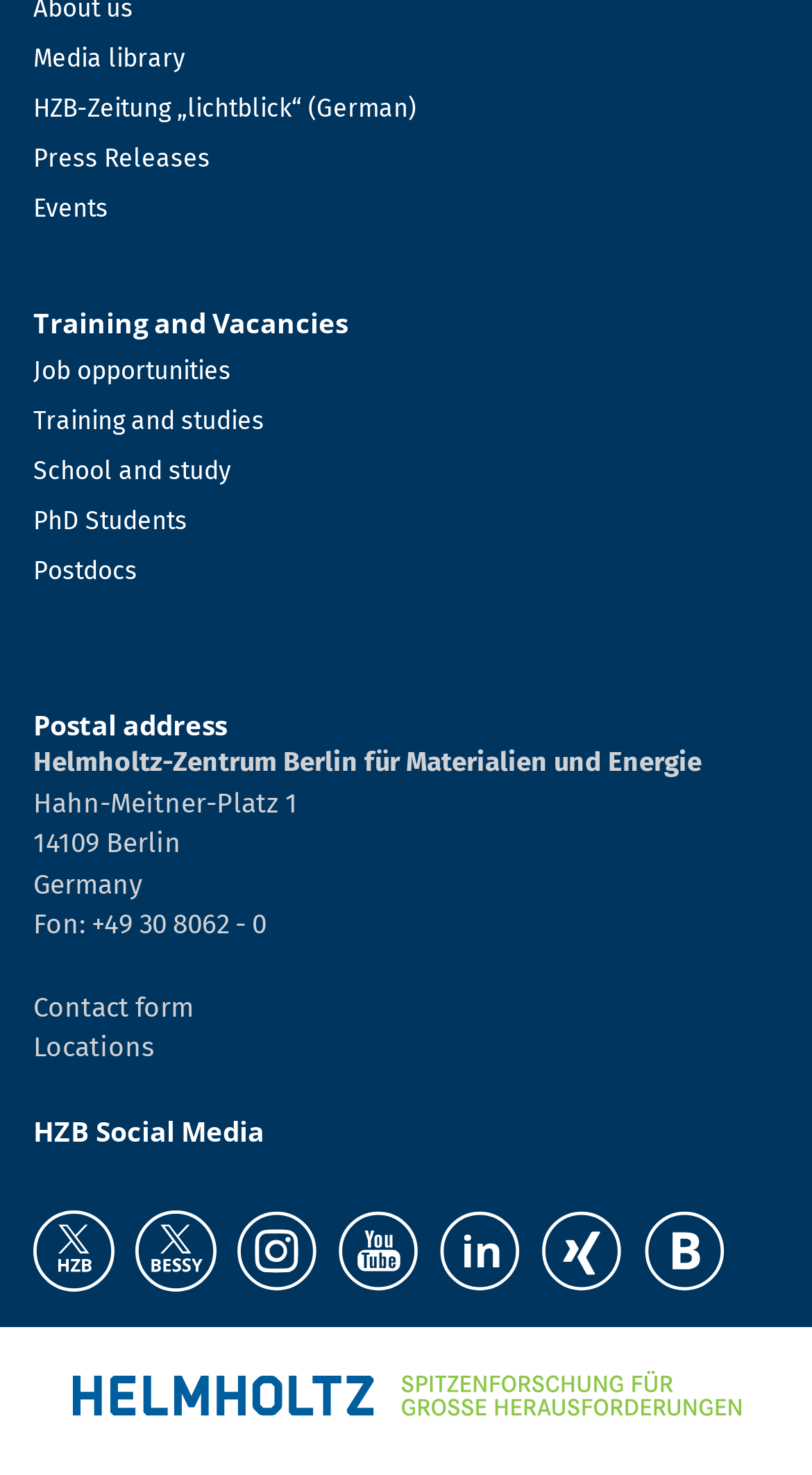What is the postal address of the research center?
Based on the screenshot, provide your answer in one word or phrase.

Hahn-Meitner-Platz 1, 14109 Berlin, Germany